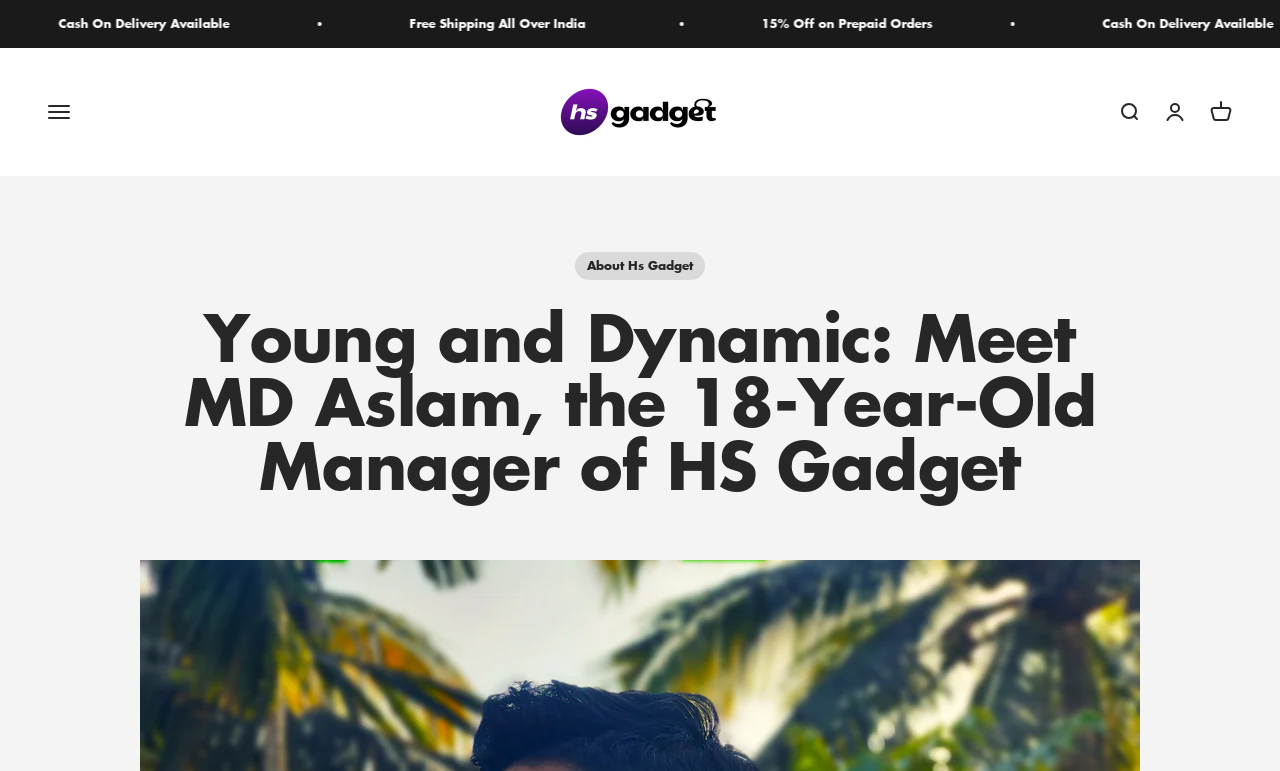Generate the main heading text from the webpage.

Young and Dynamic: Meet MD Aslam, the 18-Year-Old Manager of HS Gadget